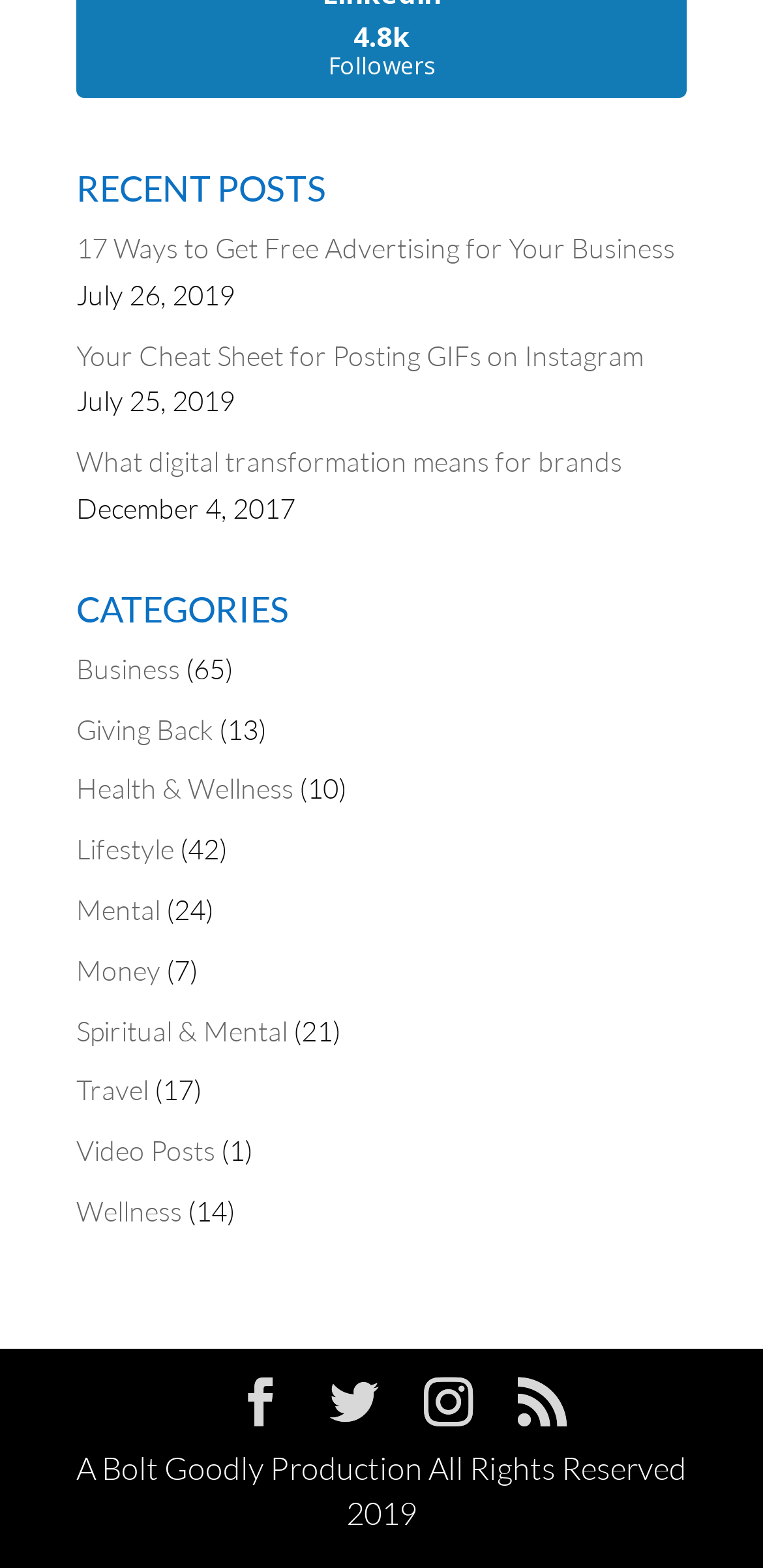Find and indicate the bounding box coordinates of the region you should select to follow the given instruction: "Go to the next page".

[0.309, 0.879, 0.373, 0.911]